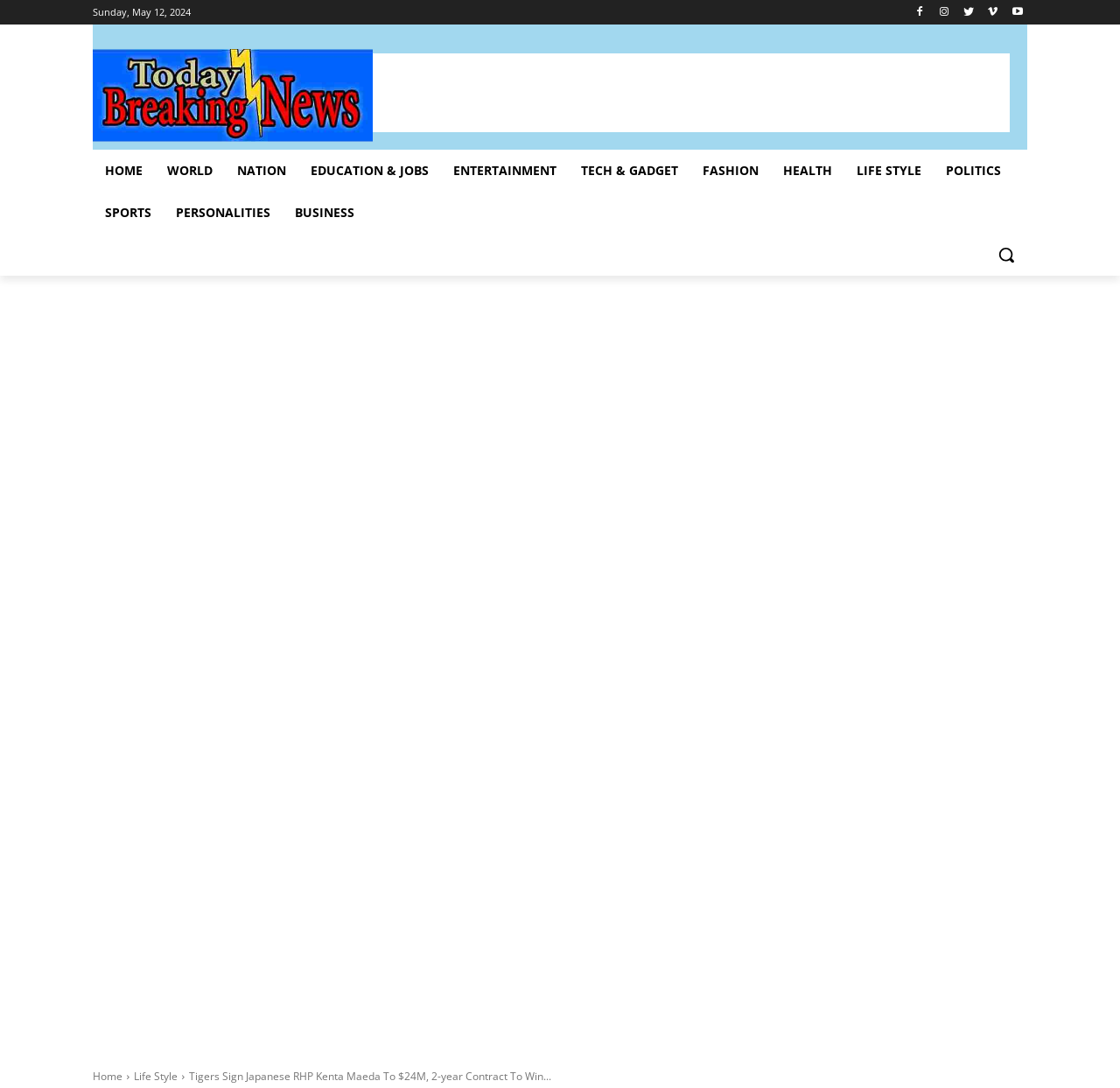Please specify the bounding box coordinates of the element that should be clicked to execute the given instruction: 'Search'. Ensure the coordinates are four float numbers between 0 and 1, expressed as [left, top, right, bottom].

[0.88, 0.215, 0.917, 0.253]